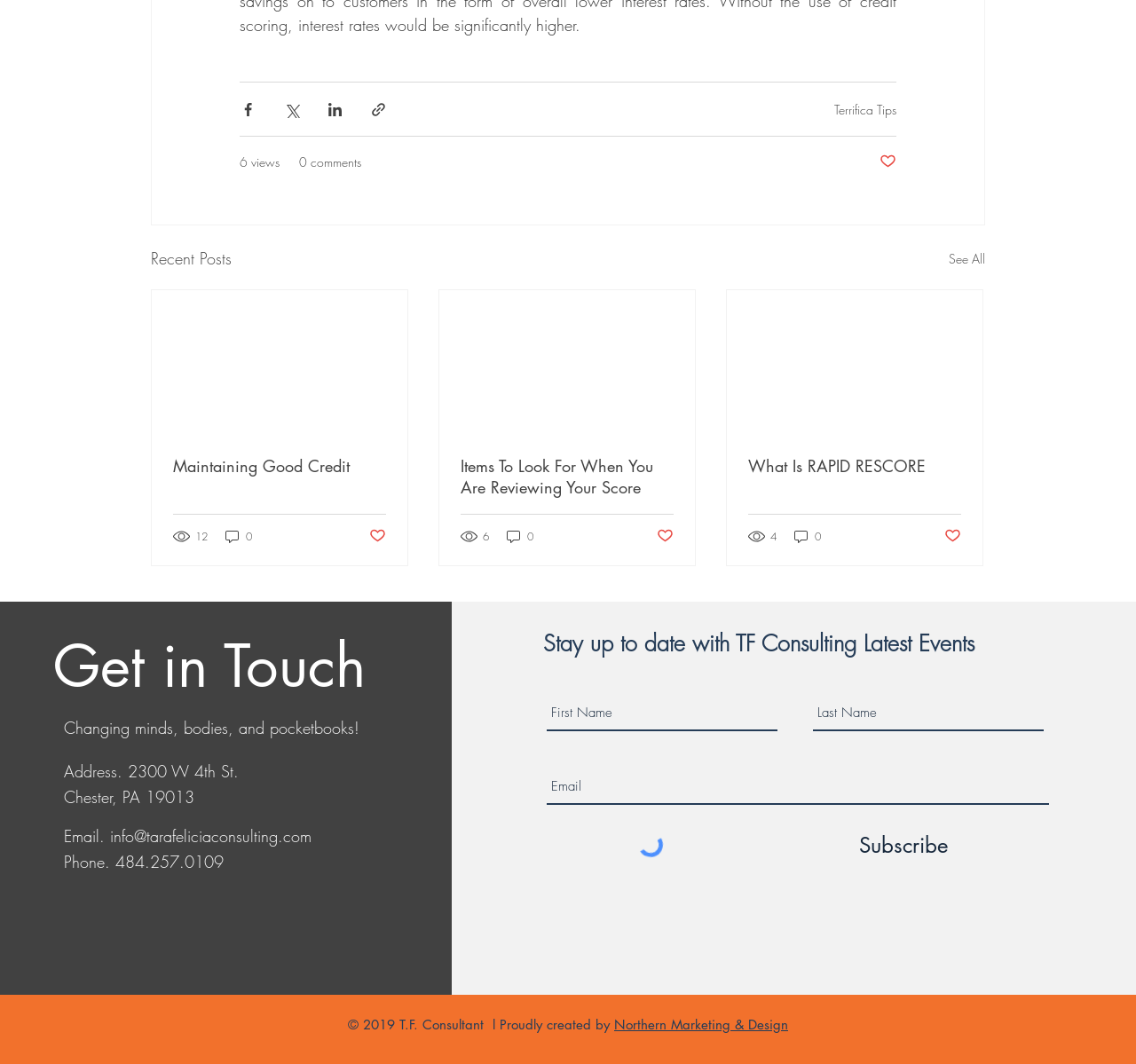What is the address of TF Consulting?
Provide a well-explained and detailed answer to the question.

The address of TF Consulting is mentioned in the 'Get in Touch' section, which is 2300 W 4th St, Chester, PA 19013.